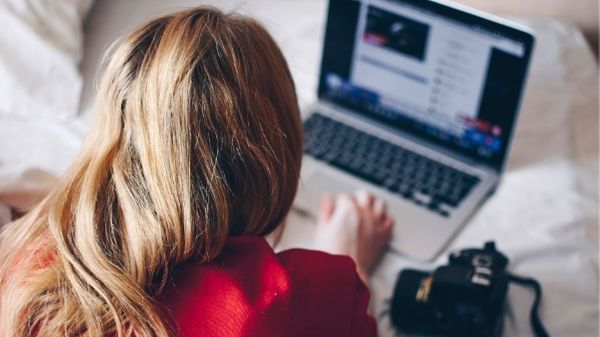Please reply to the following question with a single word or a short phrase:
What is on the laptop screen?

A video or live stream